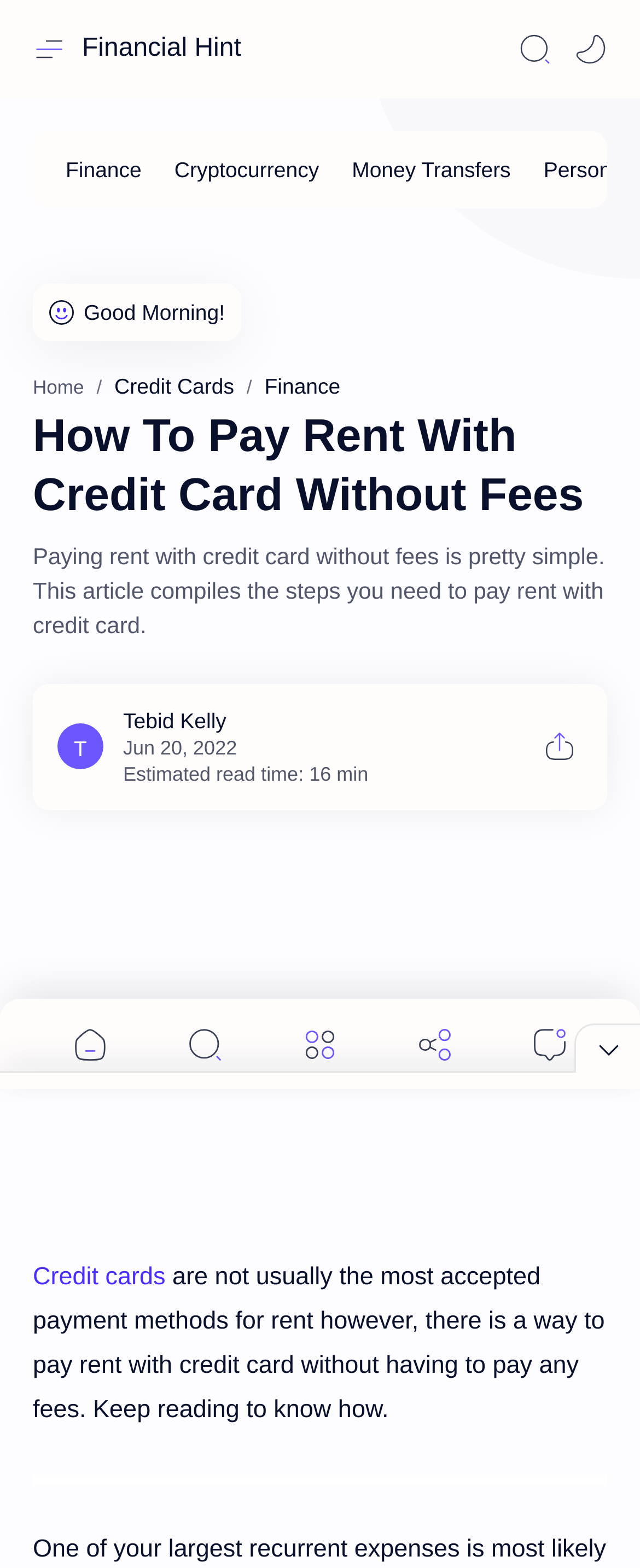Determine the bounding box coordinates of the section I need to click to execute the following instruction: "Switch to 'Mode'". Provide the coordinates as four float numbers between 0 and 1, i.e., [left, top, right, bottom].

[0.885, 0.016, 0.962, 0.047]